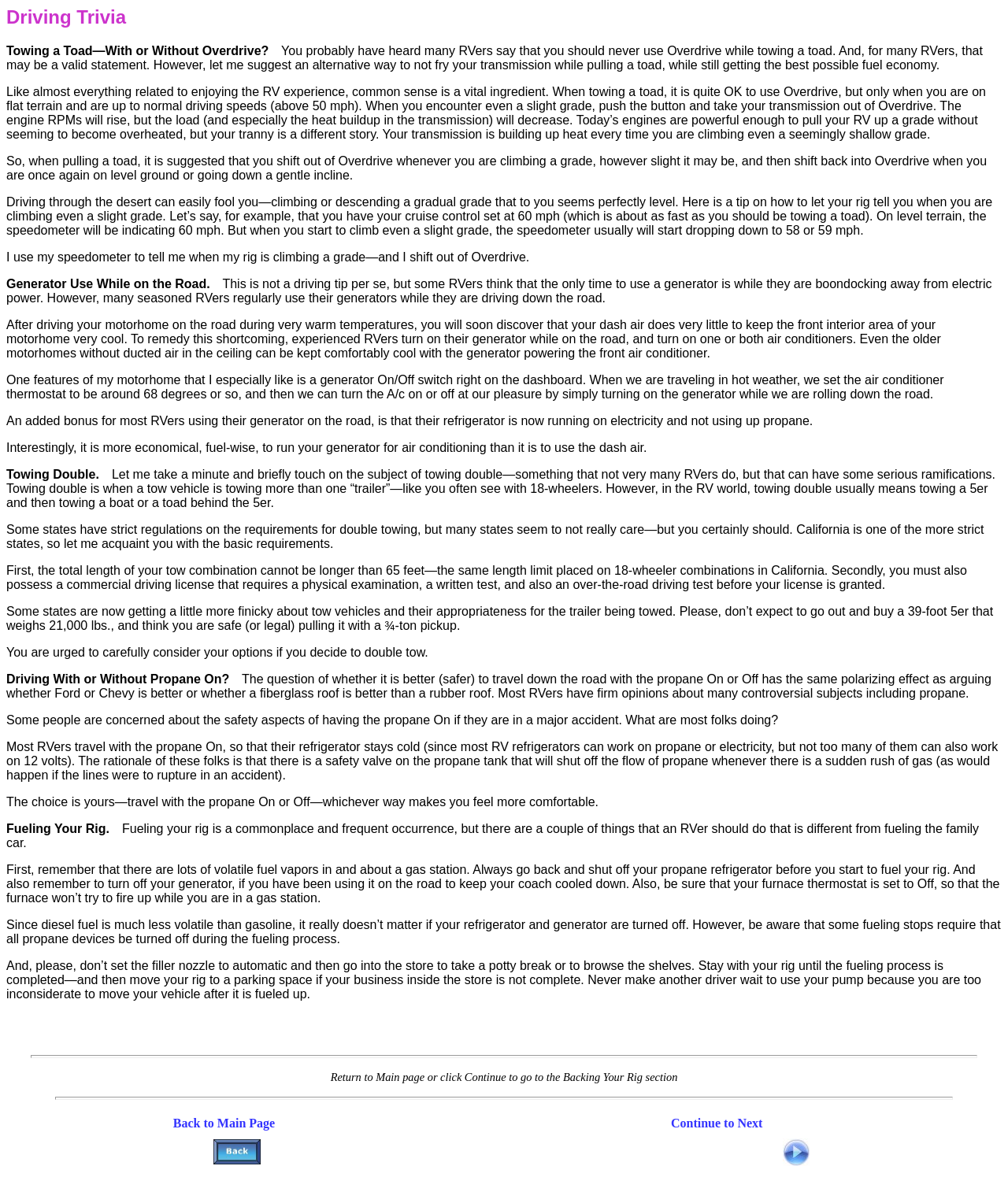Explain in detail what is displayed on the webpage.

The webpage is titled "Driving Trivia" and appears to be an informational resource for RVers (recreational vehicle enthusiasts). The page is divided into several sections, each discussing a specific topic related to RVing.

At the top of the page, there is a heading that reads "Driving Trivia" in a prominent font. Below this heading, there are several paragraphs of text that discuss the topic of towing a toad (a trailer) with or without overdrive. The text provides advice on when to use overdrive while towing and how to avoid overheating the transmission.

Following this section, there are additional sections that discuss other topics, including generator use while on the road, towing double, driving with or without propane on, and fueling your rig. Each section consists of one or more paragraphs of text that provide information and advice on the respective topic.

The page also features a table at the bottom with three columns. The left column contains a button labeled "Back to Main Page", the middle column is empty, and the right column contains a button labeled "Continue to Next". These buttons allow the user to navigate to other pages or sections of the website.

Throughout the page, there are no images, but there are several separators that divide the different sections of the page. The overall layout of the page is simple and easy to read, with a focus on providing informative text to the user.